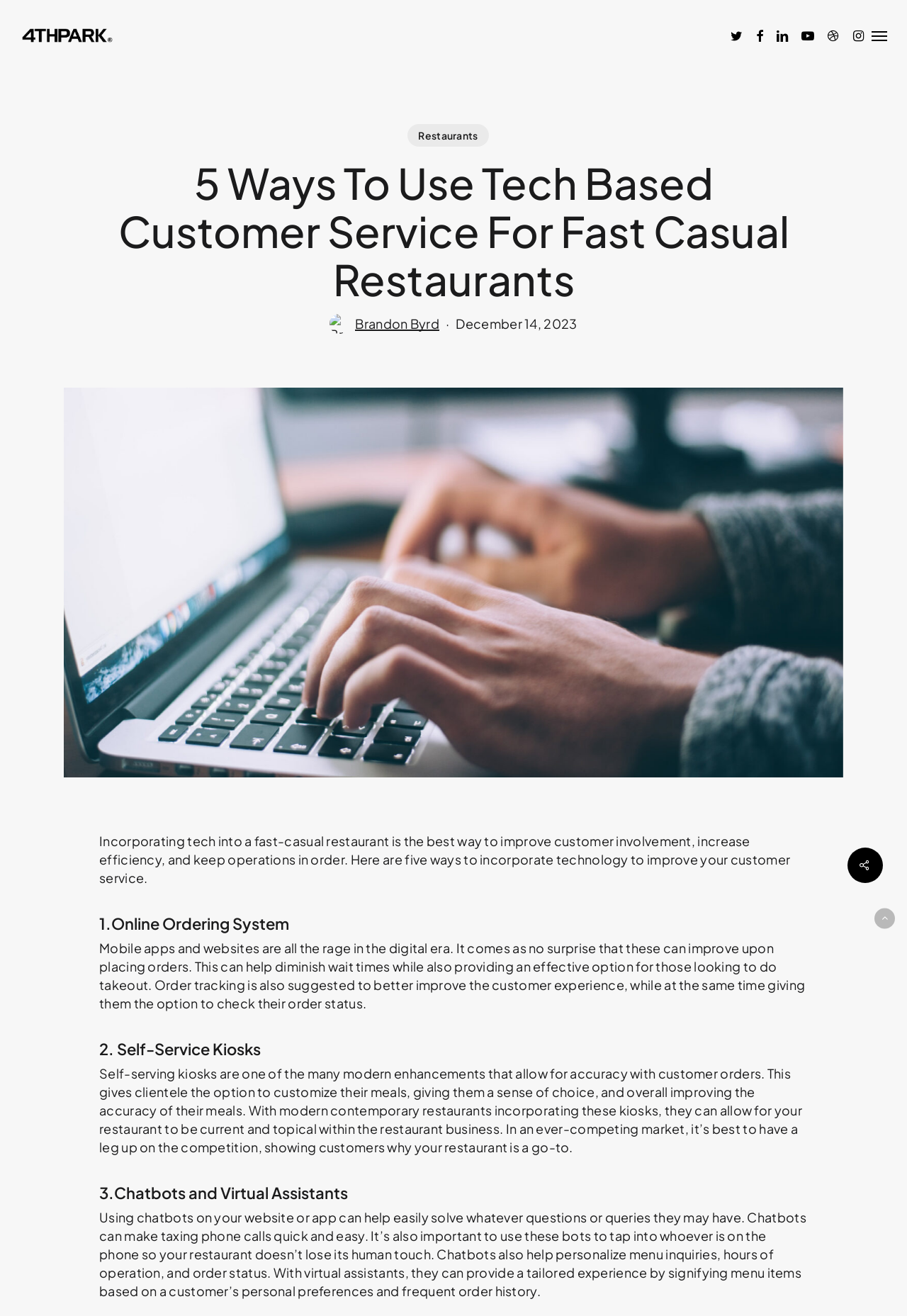Describe every aspect of the webpage in a detailed manner.

This webpage is about 5 ways to use tech-based customer service for fast casual restaurants. At the top left, there is a logo of "4THPARK®" which is also a link. On the top right, there is a navigation menu button and a row of social media links, including Twitter, Facebook, LinkedIn, YouTube, Dribbble, and Instagram.

Below the navigation menu, there is a main heading that reads "5 Ways To Use Tech Based Customer Service For Fast Casual Restaurants". Underneath the heading, there is an image of Brandon Byrd, who is likely the author of the article, along with a link to his profile. The date "December 14, 2023" is also displayed.

The main content of the webpage is divided into five sections, each with a heading and a descriptive paragraph. The sections are titled "1.Online Ordering System", "2. Self-Service Kiosks", "3.Chatbots and Virtual Assistants", and two more sections that are not explicitly mentioned in the accessibility tree. Each section describes a way to incorporate technology to improve customer service in fast casual restaurants.

At the bottom of the webpage, there is a link to go back to the top, and a button labeled "Menu" on the top right corner. There is also a mysterious link with a Unicode character "\ue90e" at the bottom right corner.